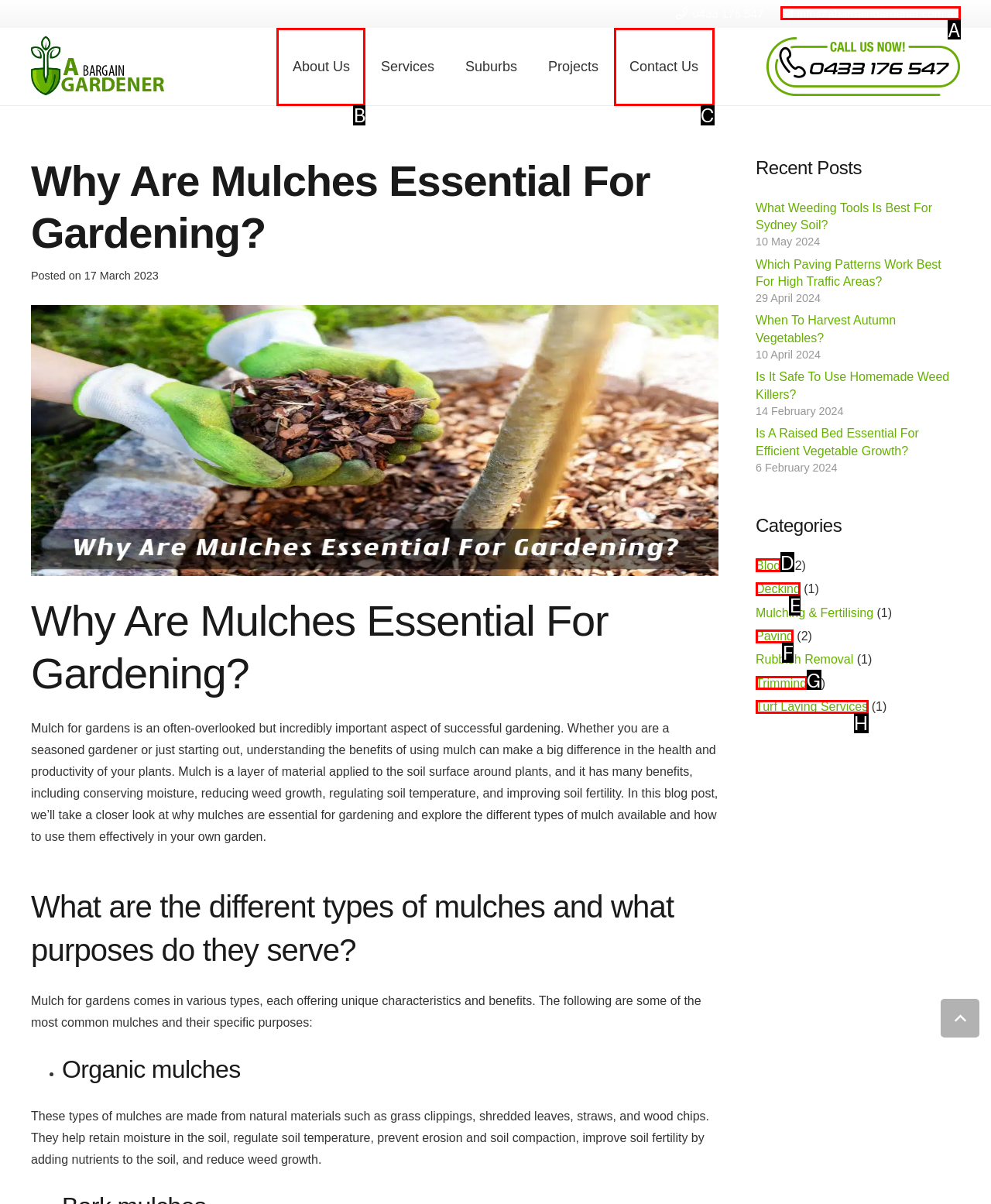Identify the option that corresponds to the description: Turf Laying Services 
Provide the letter of the matching option from the available choices directly.

H